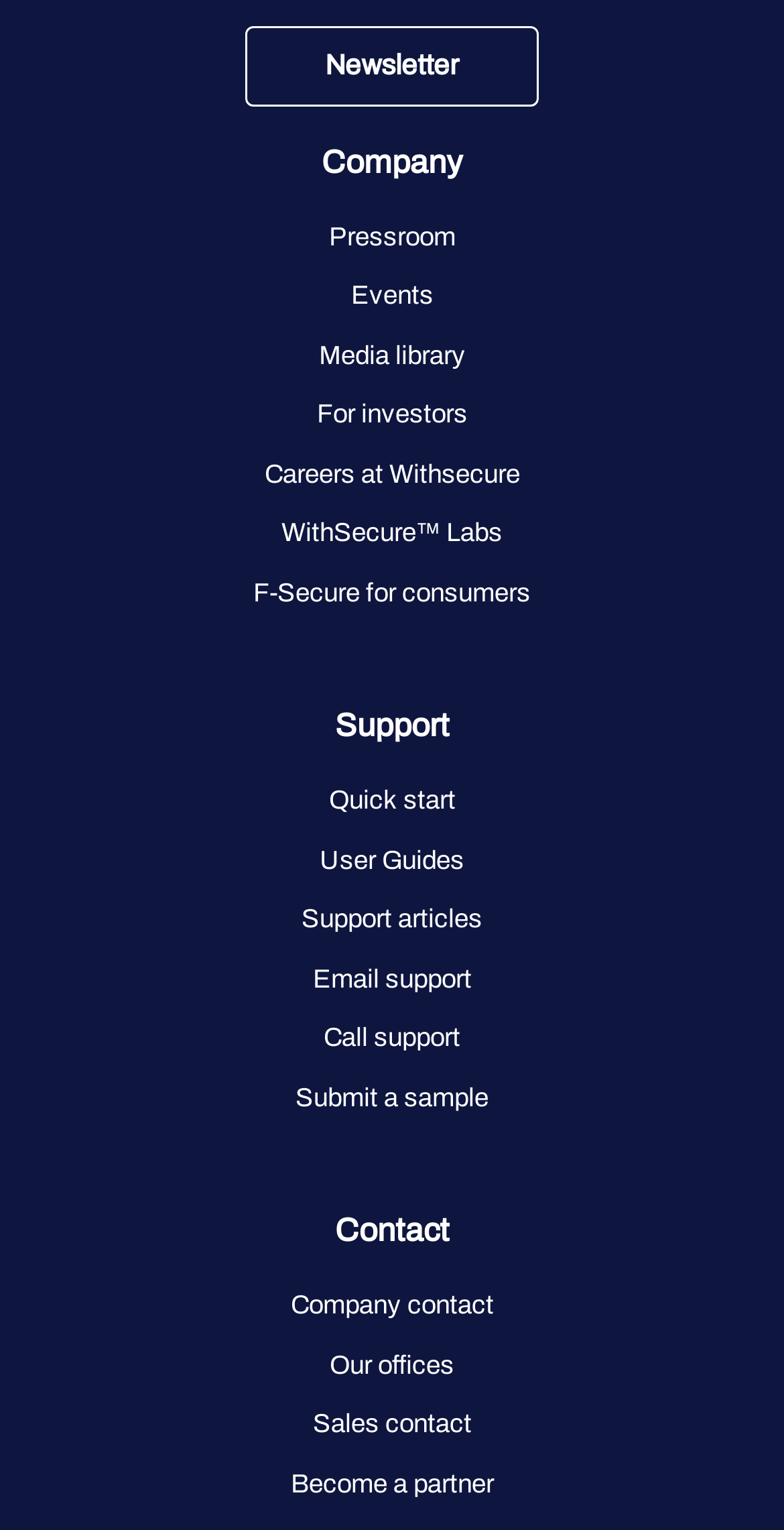What is the second heading on the webpage?
Answer the question with just one word or phrase using the image.

Support